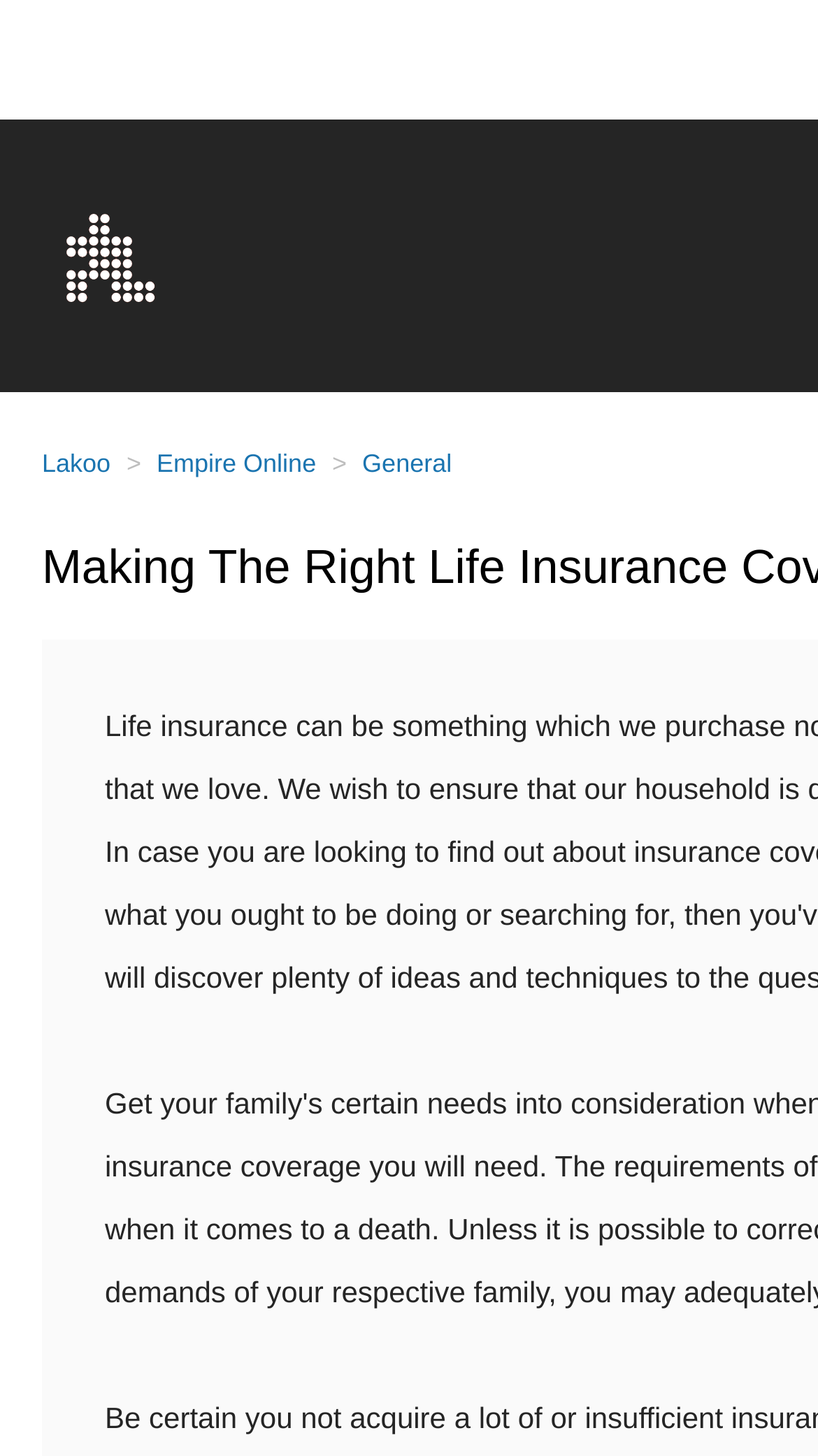Detail the various sections and features present on the webpage.

The webpage is titled "Making The Right Life Insurance Coverage Selection – Lakoo". At the top left corner, there is a logo image with a corresponding link, accompanied by a list of three navigation items: "Lakoo", "Empire Online", and "General". These list items are positioned horizontally, with "Lakoo" on the left, "Empire Online" in the middle, and "General" on the right. Each list item contains a link with the same text as the list item.